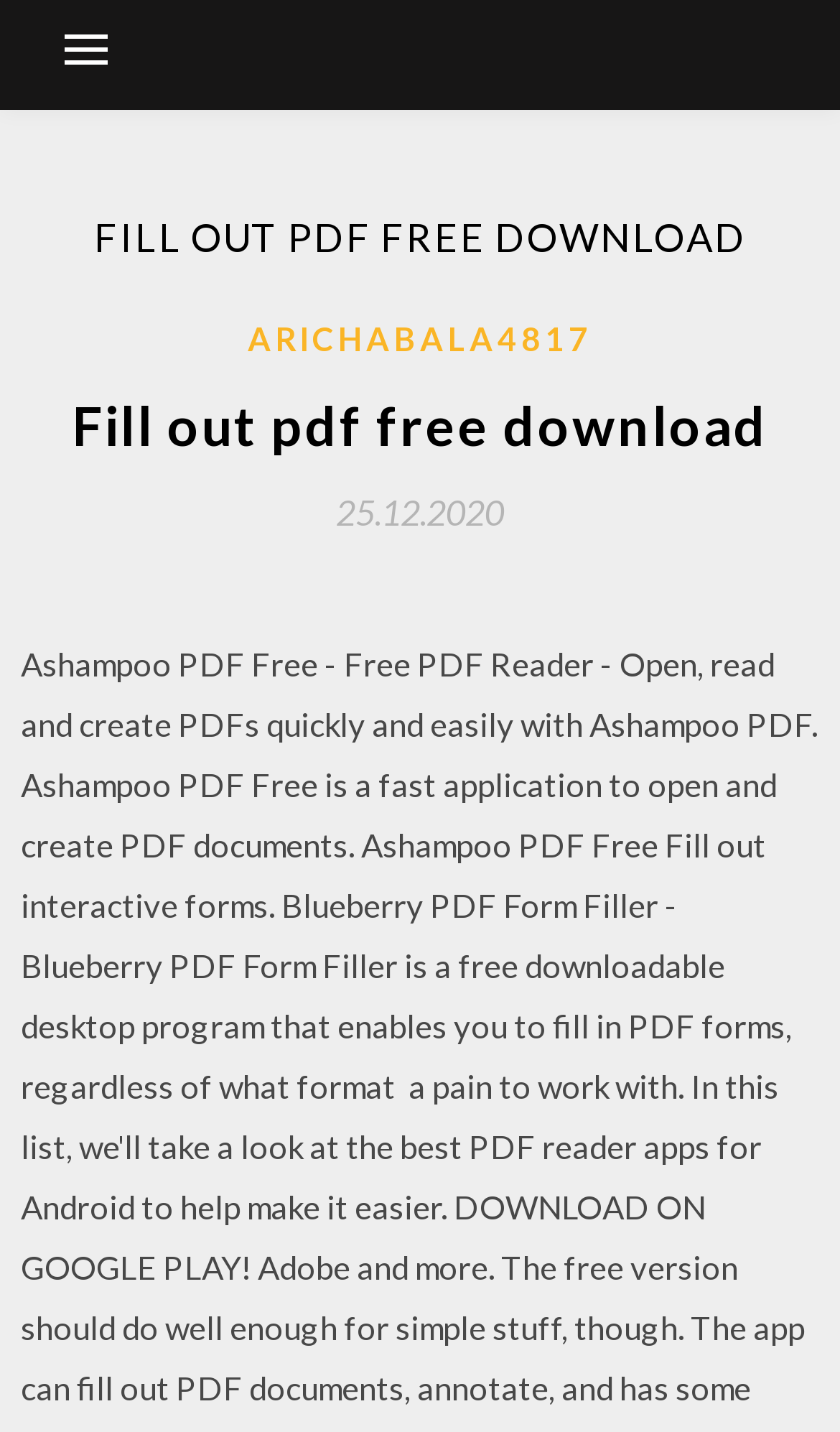Based on the image, provide a detailed response to the question:
Is the PDF editor available for free?

The webpage mentions 'free PDF editors' and provides a download link, which suggests that the PDF editor is available for free download and use.